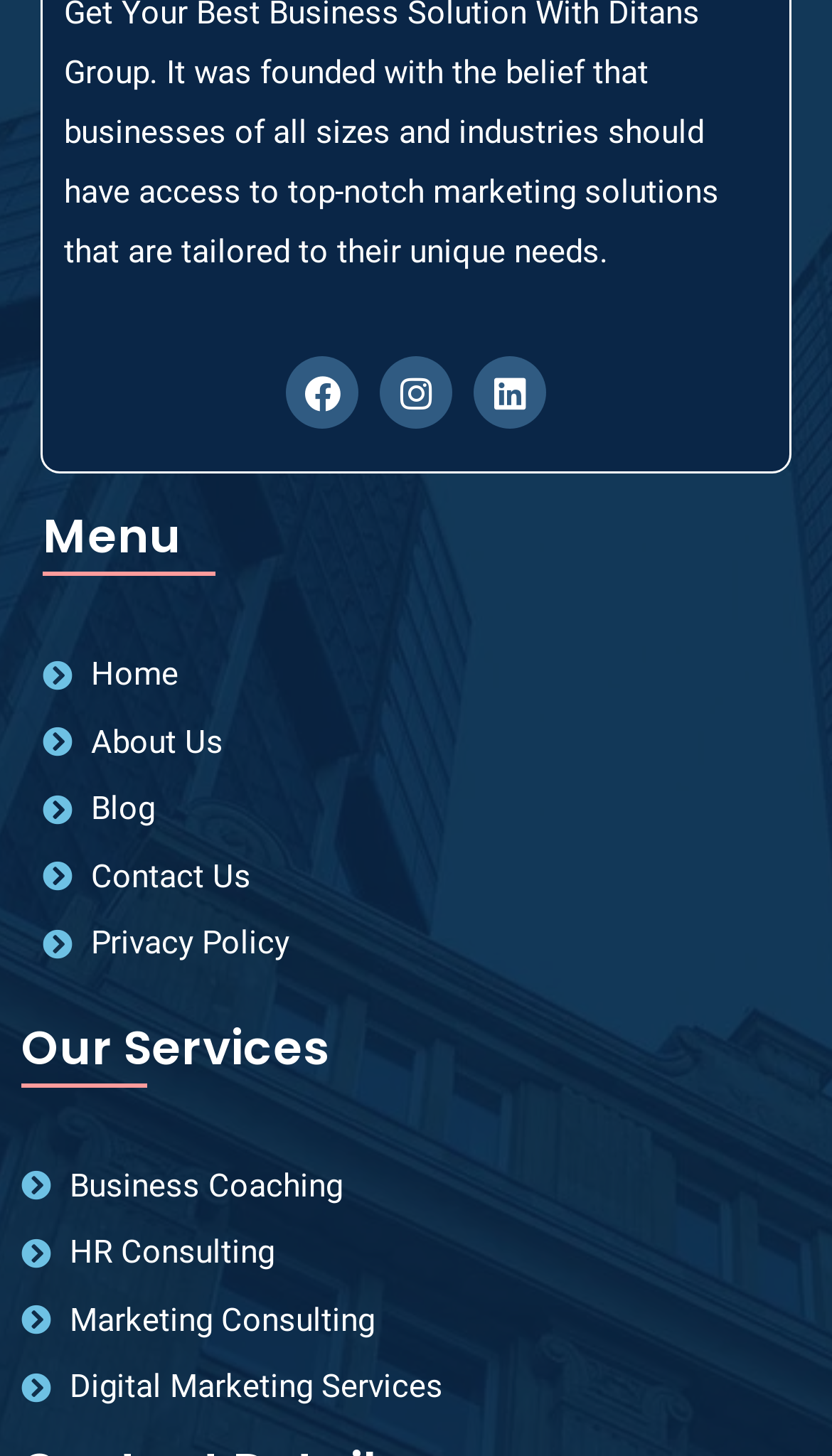Identify the bounding box coordinates necessary to click and complete the given instruction: "Read the Privacy Policy".

[0.051, 0.632, 0.949, 0.665]